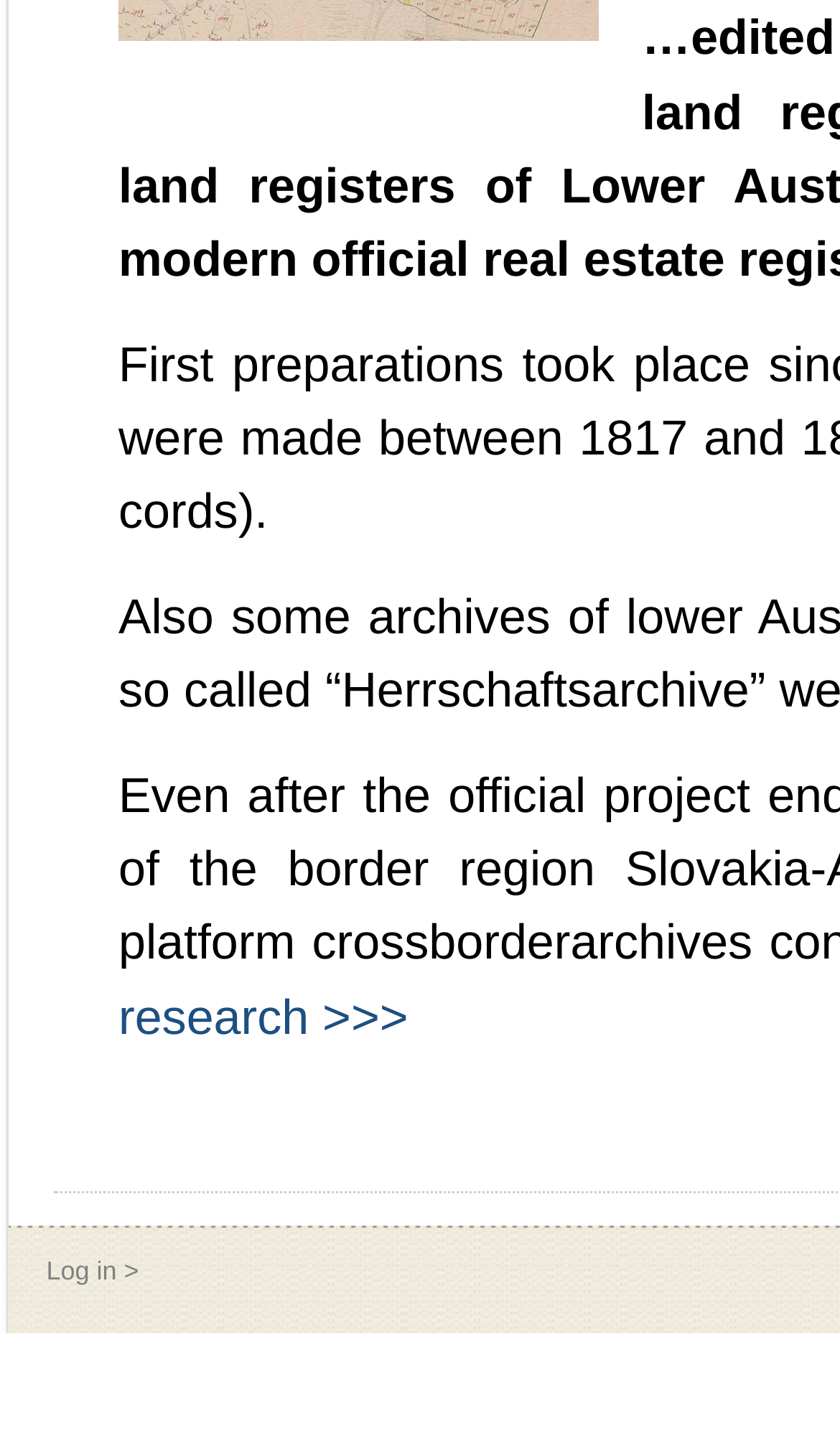Given the element description "Log in", identify the bounding box of the corresponding UI element.

[0.055, 0.871, 0.139, 0.892]